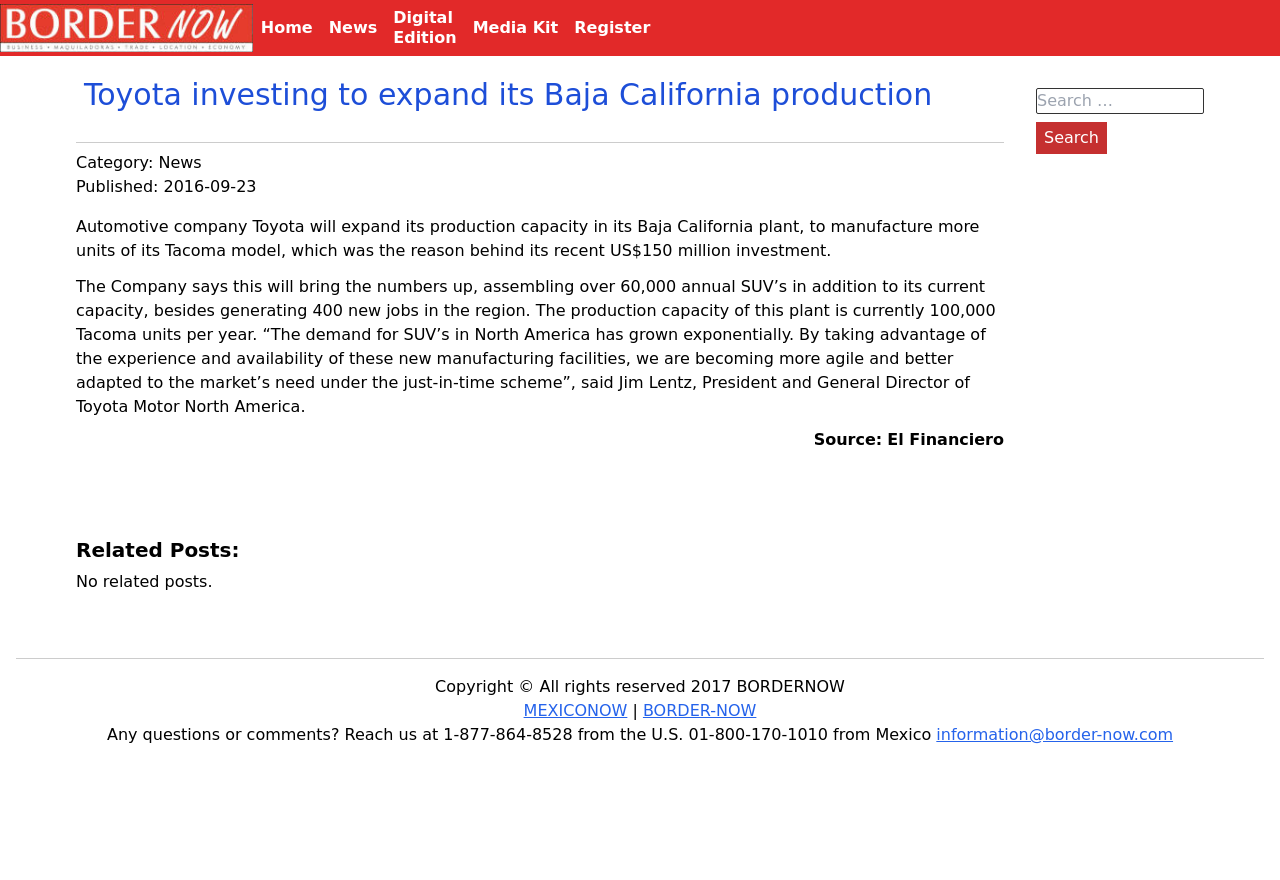What is the headline of the webpage?

Toyota investing to expand its Baja California production